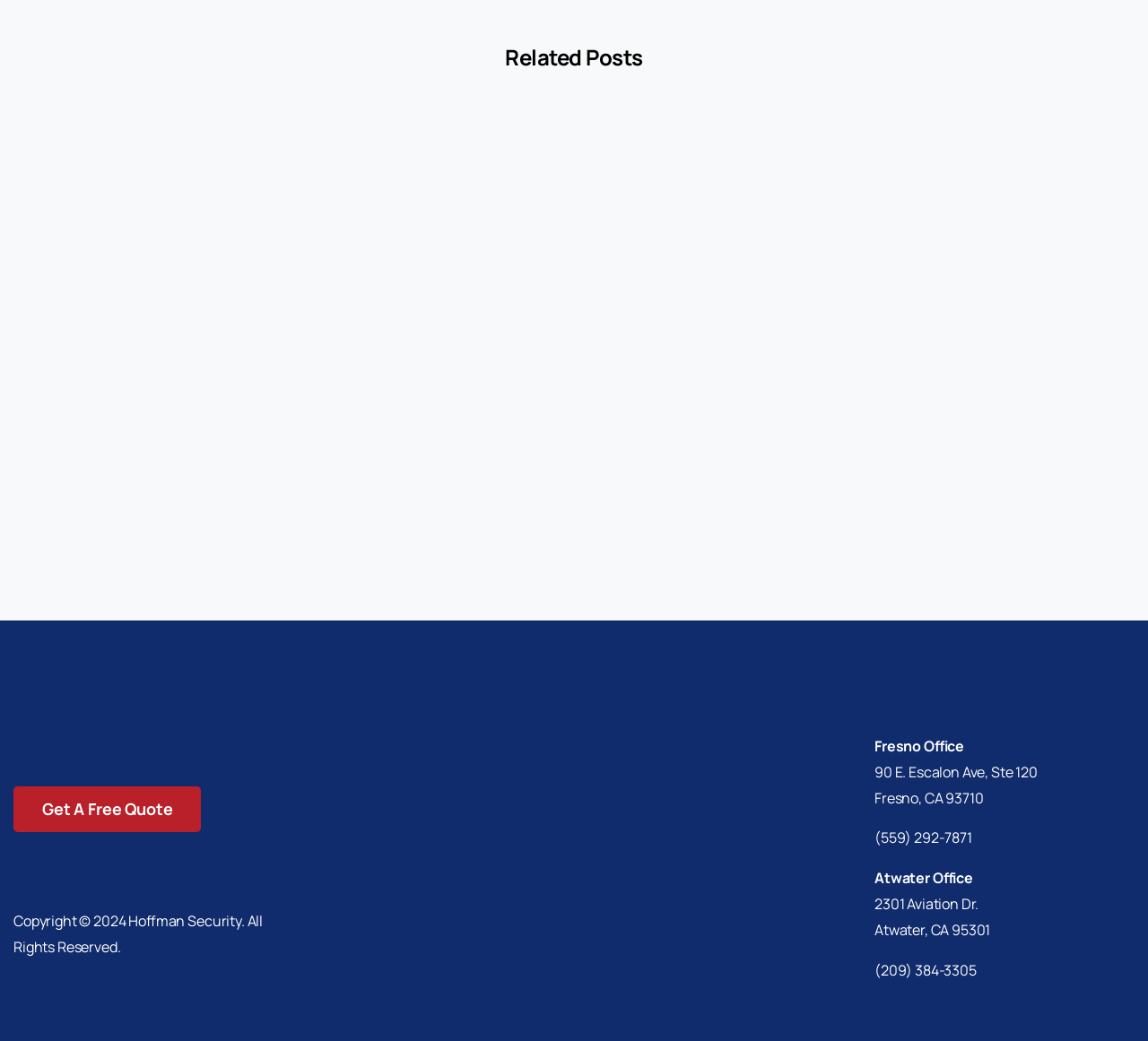How many articles are displayed on the webpage?
Please craft a detailed and exhaustive response to the question.

By examining the webpage structure, I can see that there are four article sections, each with a heading, image, and links, indicating that there are four articles displayed on the webpage.